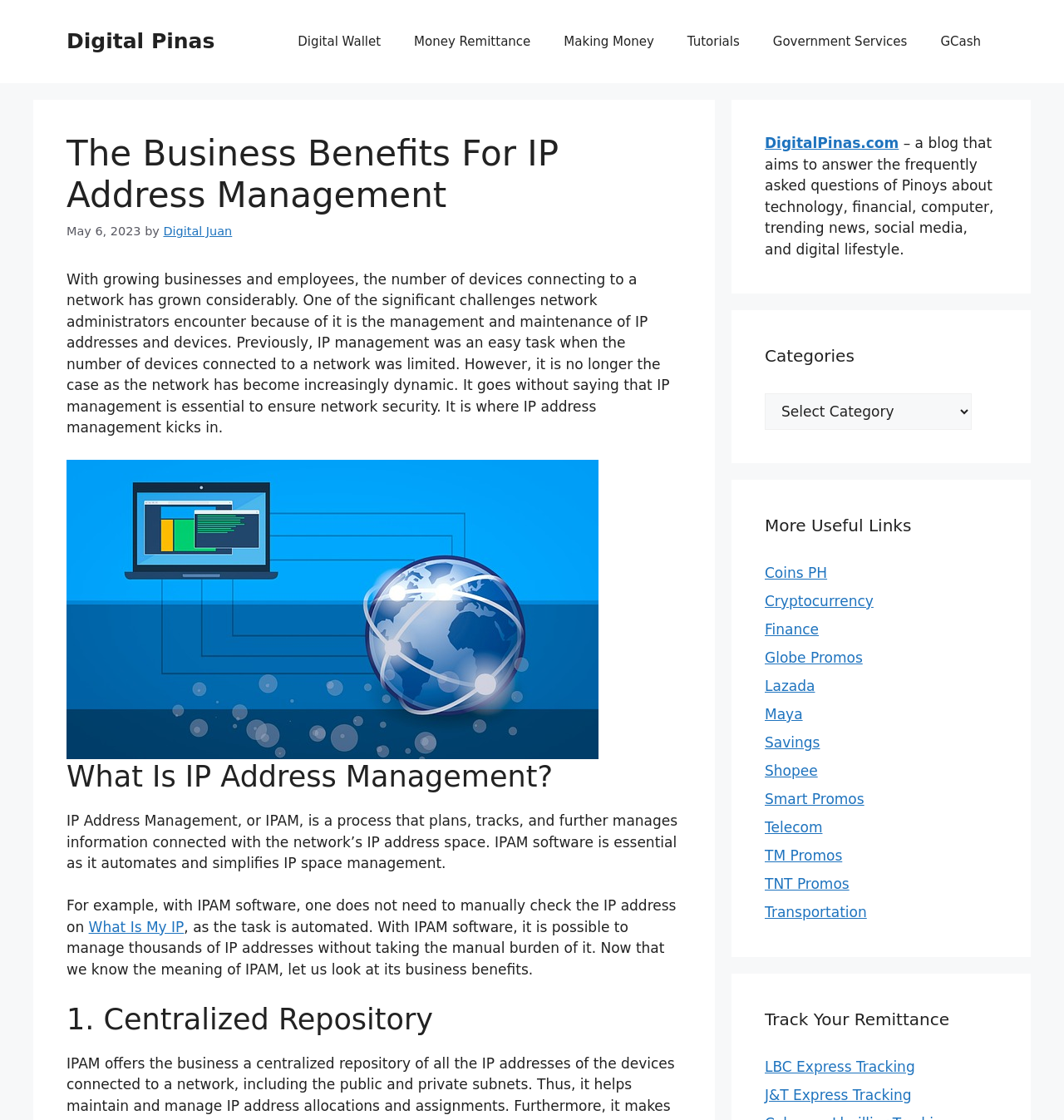What are the categories available on this webpage?
Examine the image and provide an in-depth answer to the question.

The webpage has a combobox labeled 'Categories', but it does not specify what categories are available. Therefore, it is not possible to provide a concise answer to this question.